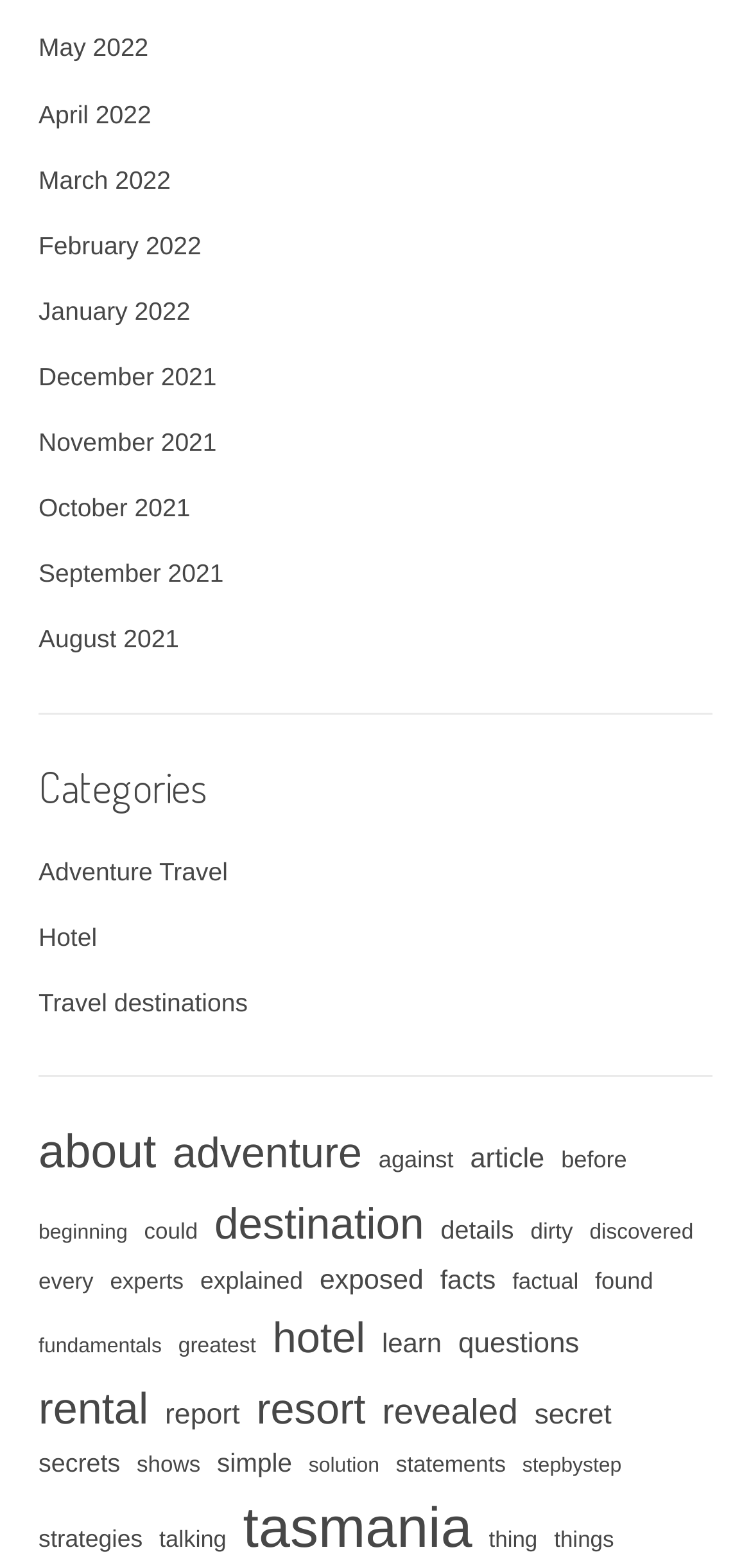Determine the bounding box coordinates of the target area to click to execute the following instruction: "View categories."

[0.051, 0.48, 0.949, 0.523]